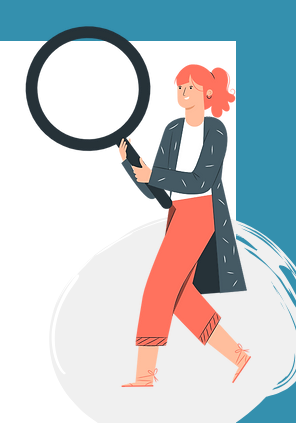Detail every significant feature and component of the image.

The image features a whimsical illustration of a person in motion, confidently striding forward while holding a large magnifying glass. This character is depicted with vibrant hair styled in a ponytail, and is dressed in a modern outfit consisting of light-colored pants and a long, stylish overcoat. The background is a blend of colors, enhancing the dynamic and cheerful atmosphere of the illustration. The character's expression conveys curiosity and determination, symbolizing the act of searching for knowledge or answers. This visual representation aligns well with themes of exploration, inquiry, and creative discovery.